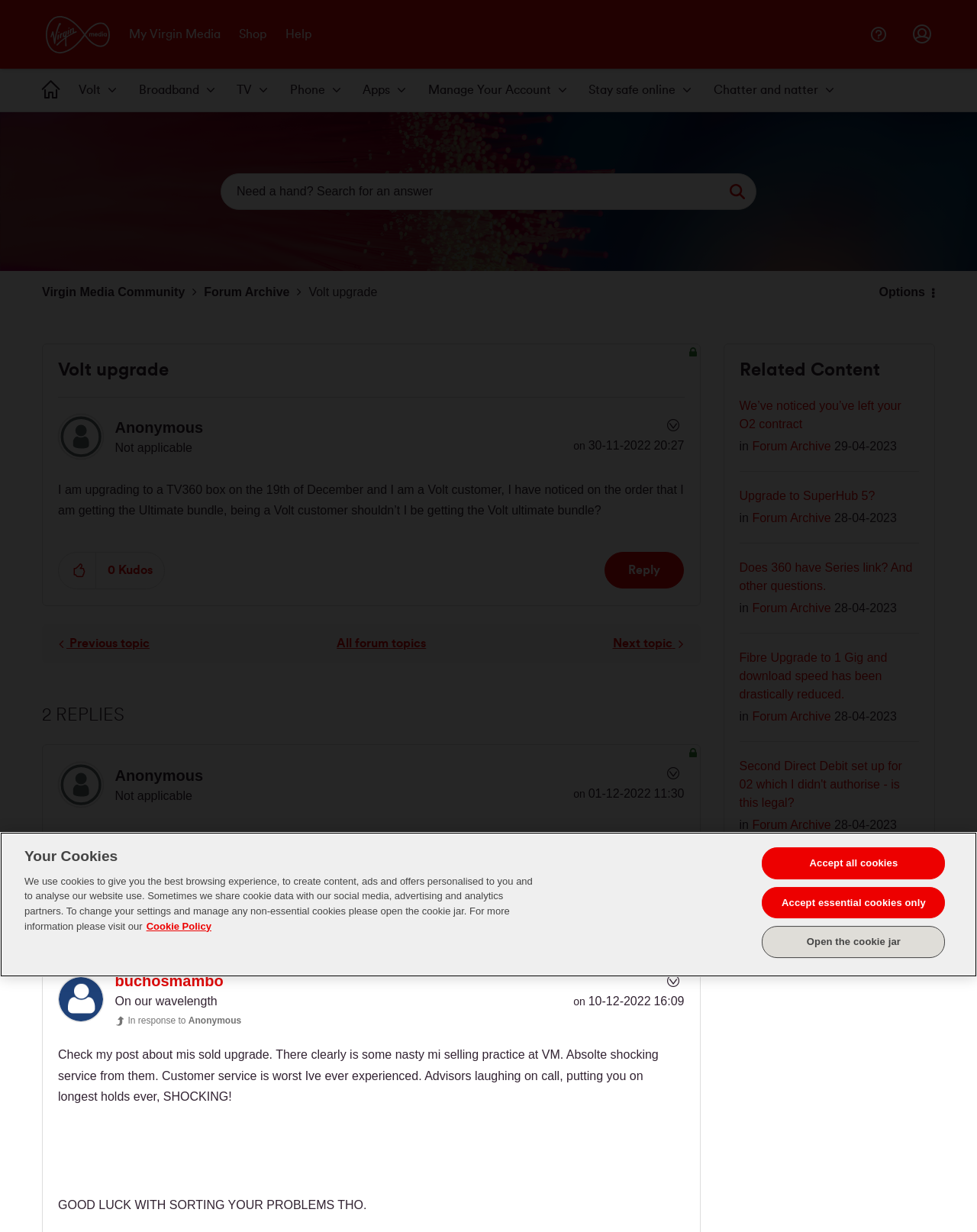Locate the bounding box coordinates of the area to click to fulfill this instruction: "Reply to a post". The bounding box should be presented as four float numbers between 0 and 1, in the order [left, top, right, bottom].

[0.619, 0.448, 0.7, 0.477]